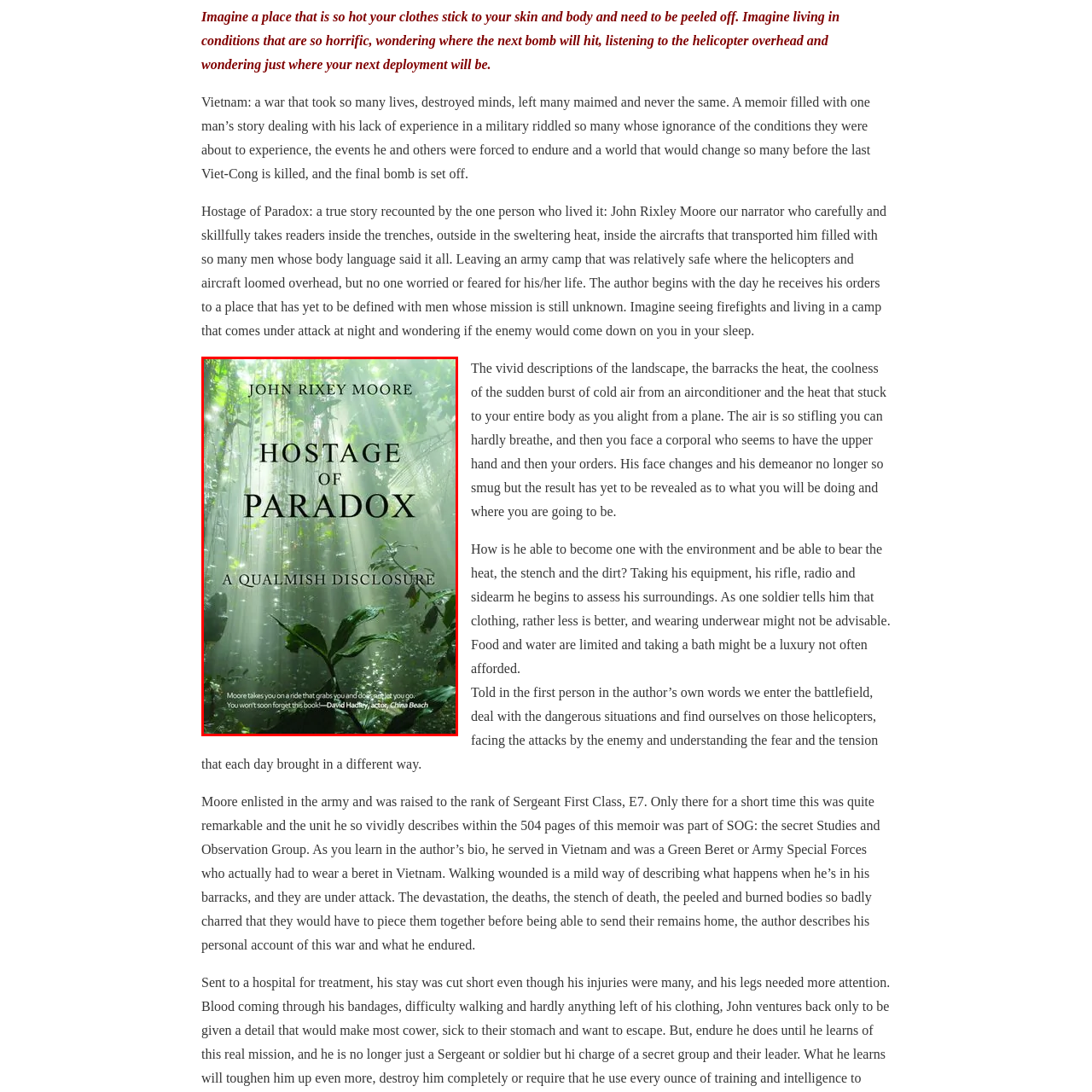Describe in detail what is happening in the image highlighted by the red border.

The image features the book cover for "Hostage of Paradox," authored by John Rixey Moore. Set against a backdrop of dense jungle foliage, rays of sunlight filter through the trees, creating an ethereal atmosphere that evokes feelings of both beauty and tension. The title is prominently displayed in bold, capital letters at the center, drawing attention to the work's focus on personal experiences during the Vietnam War. Below the title, a subtitle reads "A Qualmish Disclosure," hinting at the unsettling revelations and authentic accounts found within the memoir. Additionally, a quote from David Hadley, actor from "China Beach," suggests a gripping narrative that resonates deeply with readers, promising an unforgettable journey through the author’s vivid and harrowing recollections.